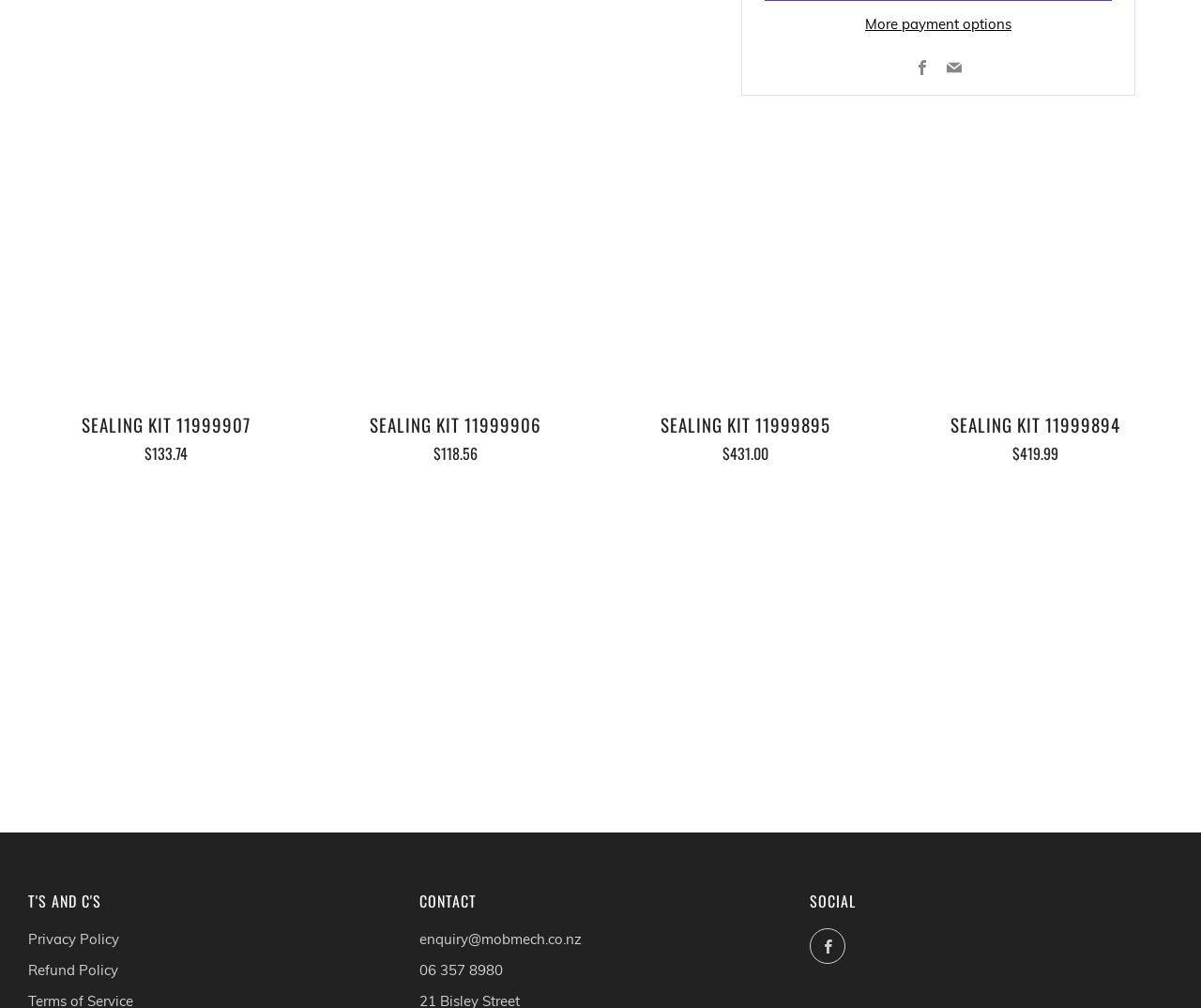What is the price of the 'Sealing Kit 11999907'?
Using the image, give a concise answer in the form of a single word or short phrase.

$133.74